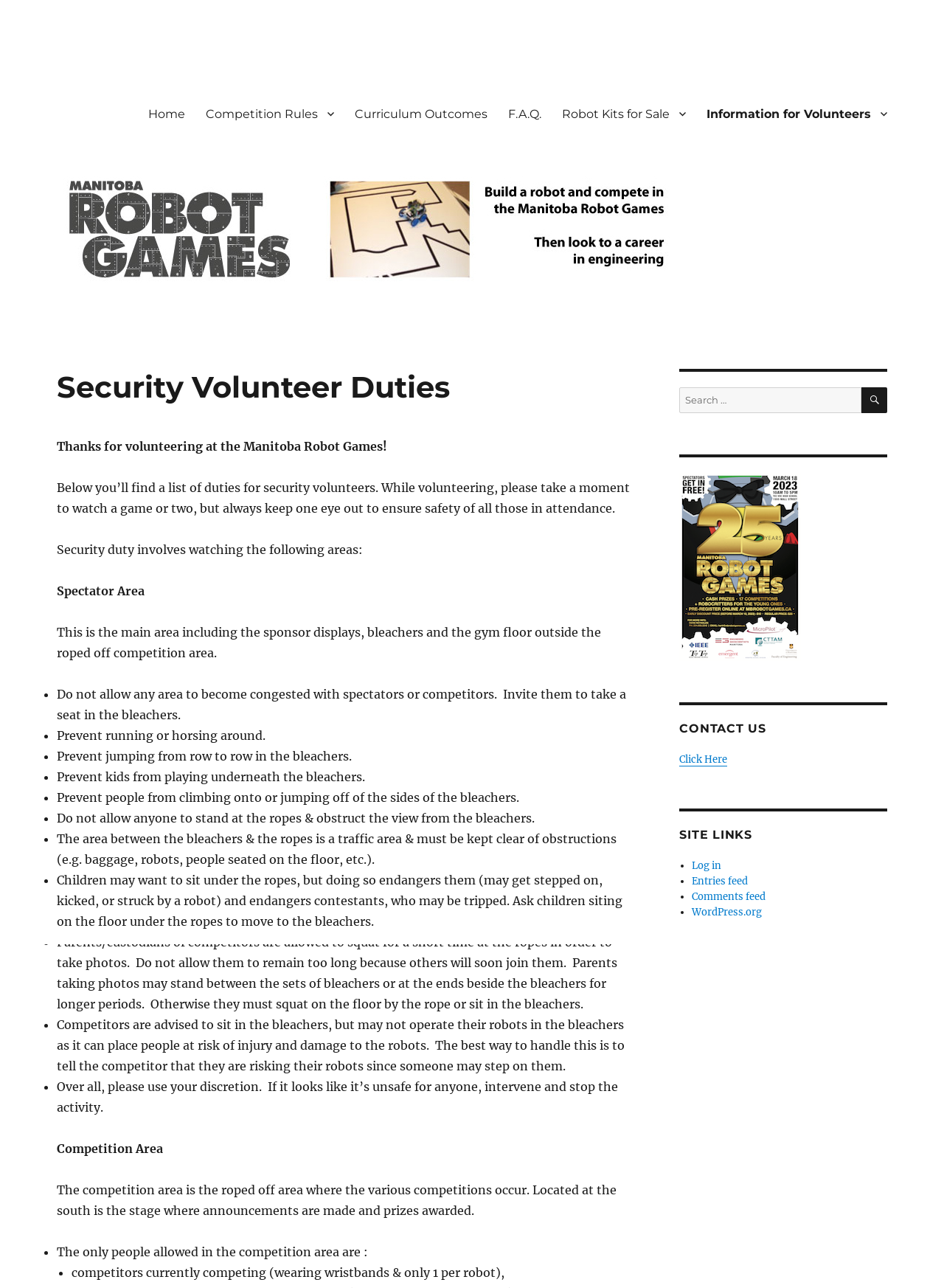What is not allowed in the competition area?
Could you please answer the question thoroughly and with as much detail as possible?

According to the webpage, only competitors currently competing, wearing wristbands, and one person per robot are allowed in the competition area. This is to ensure the safety of everyone involved.